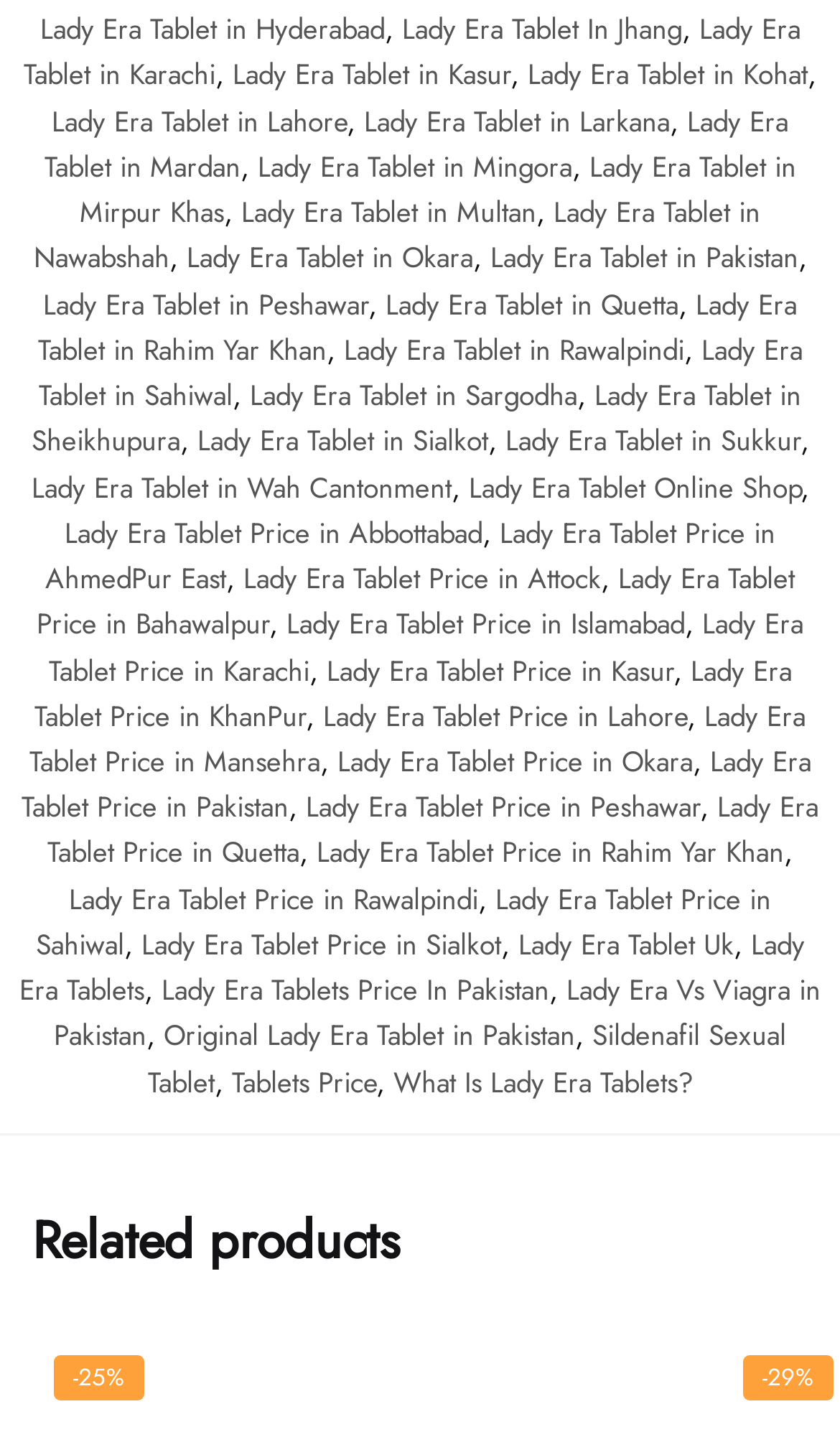What is Lady Era?
Can you provide a detailed and comprehensive answer to the question?

Based on the webpage, Lady Era is a type of tablet, as it is mentioned in various links such as 'Lady Era Tablet in Hyderabad', 'Lady Era Tablet Price in Abbottabad', etc.